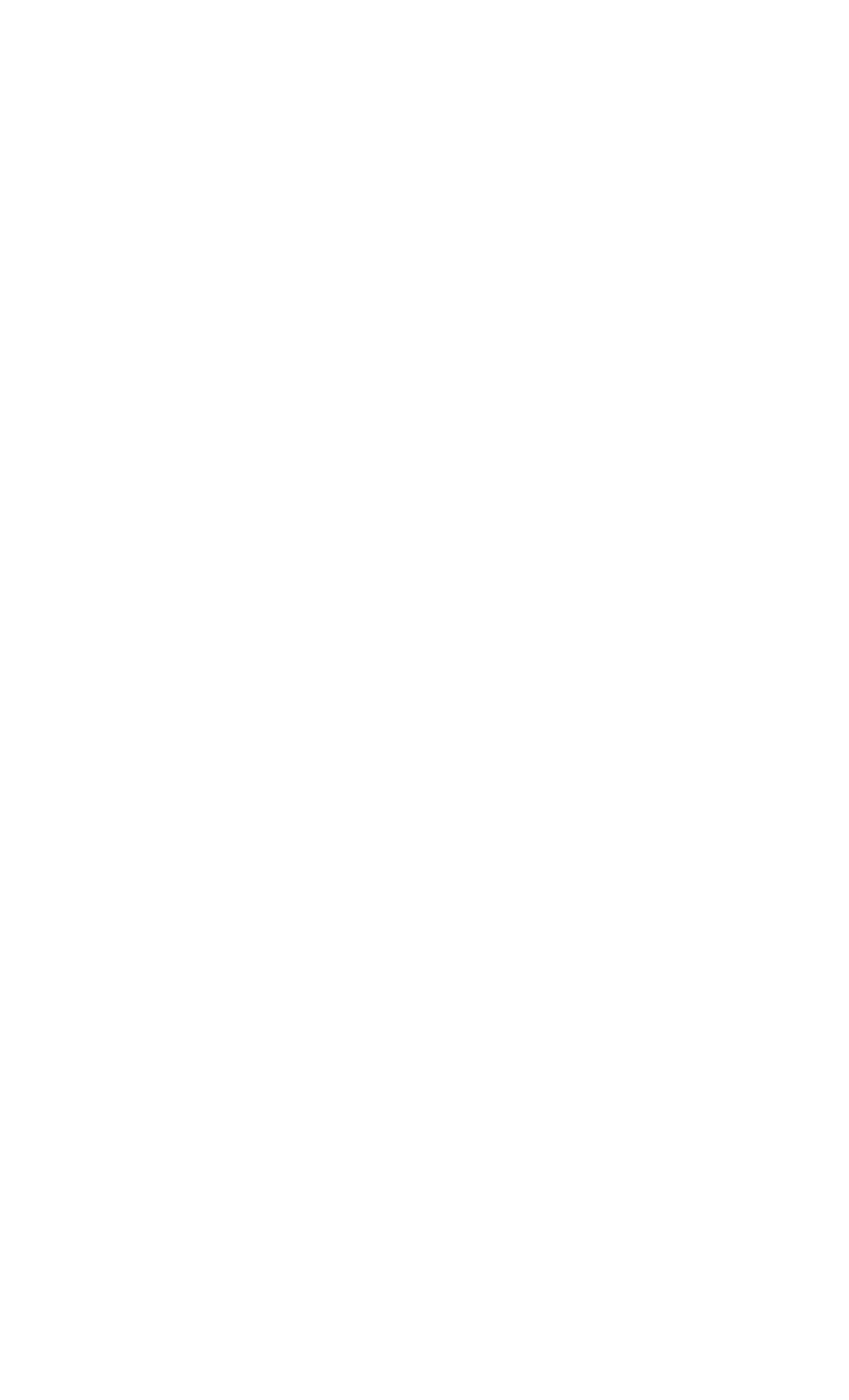Given the element description Phrasal Verbs, predict the bounding box coordinates for the UI element in the webpage screenshot. The format should be (top-left x, top-left y, bottom-right x, bottom-right y), and the values should be between 0 and 1.

[0.041, 0.706, 0.959, 0.737]